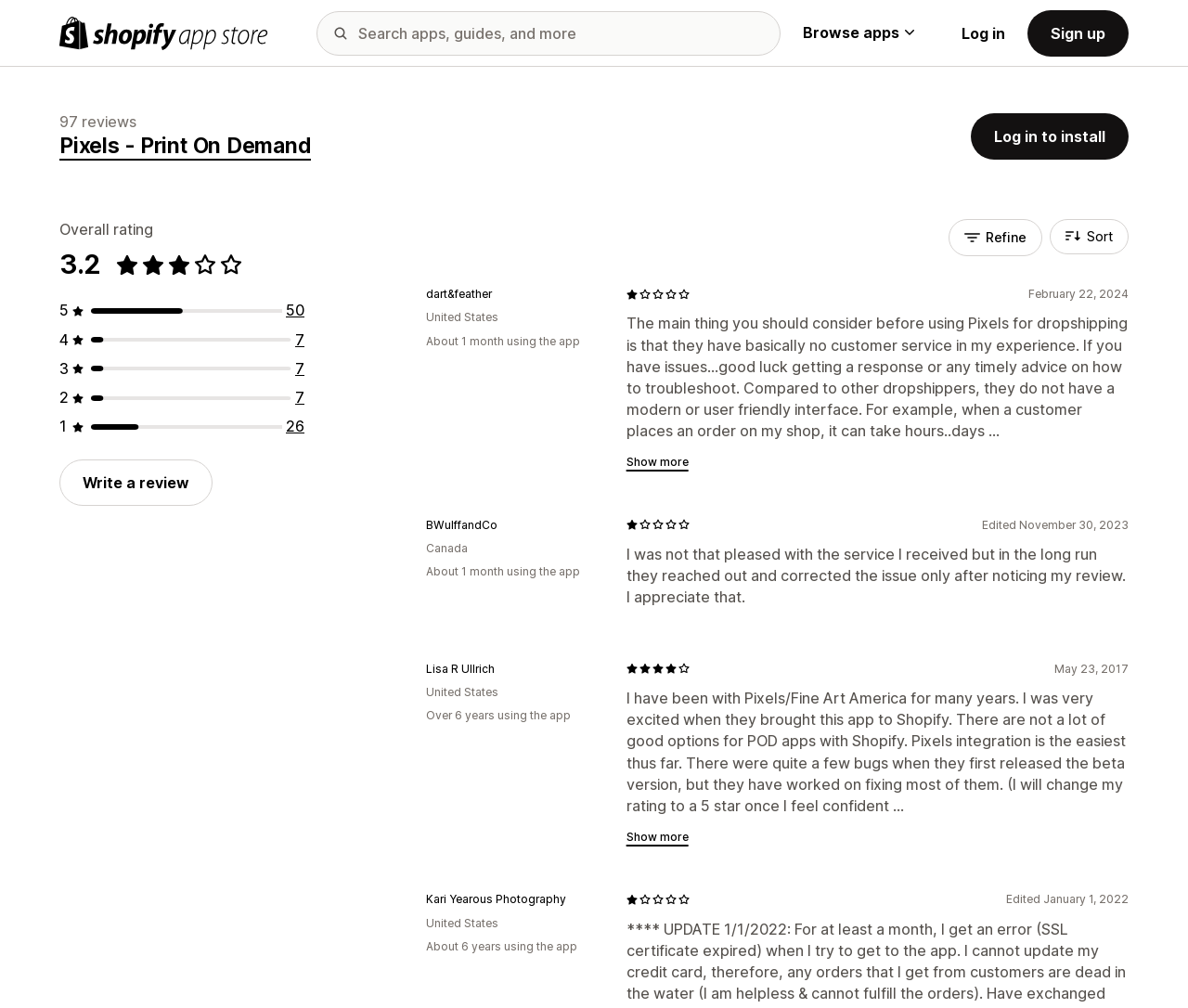What is the name of the reviewer who reviewed Pixels - Print On Demand on February 22, 2024?
Kindly offer a comprehensive and detailed response to the question.

I found the answer by looking at the generic text 'dart&feather' which is located next to the review date 'February 22, 2024', indicating the name of the reviewer.